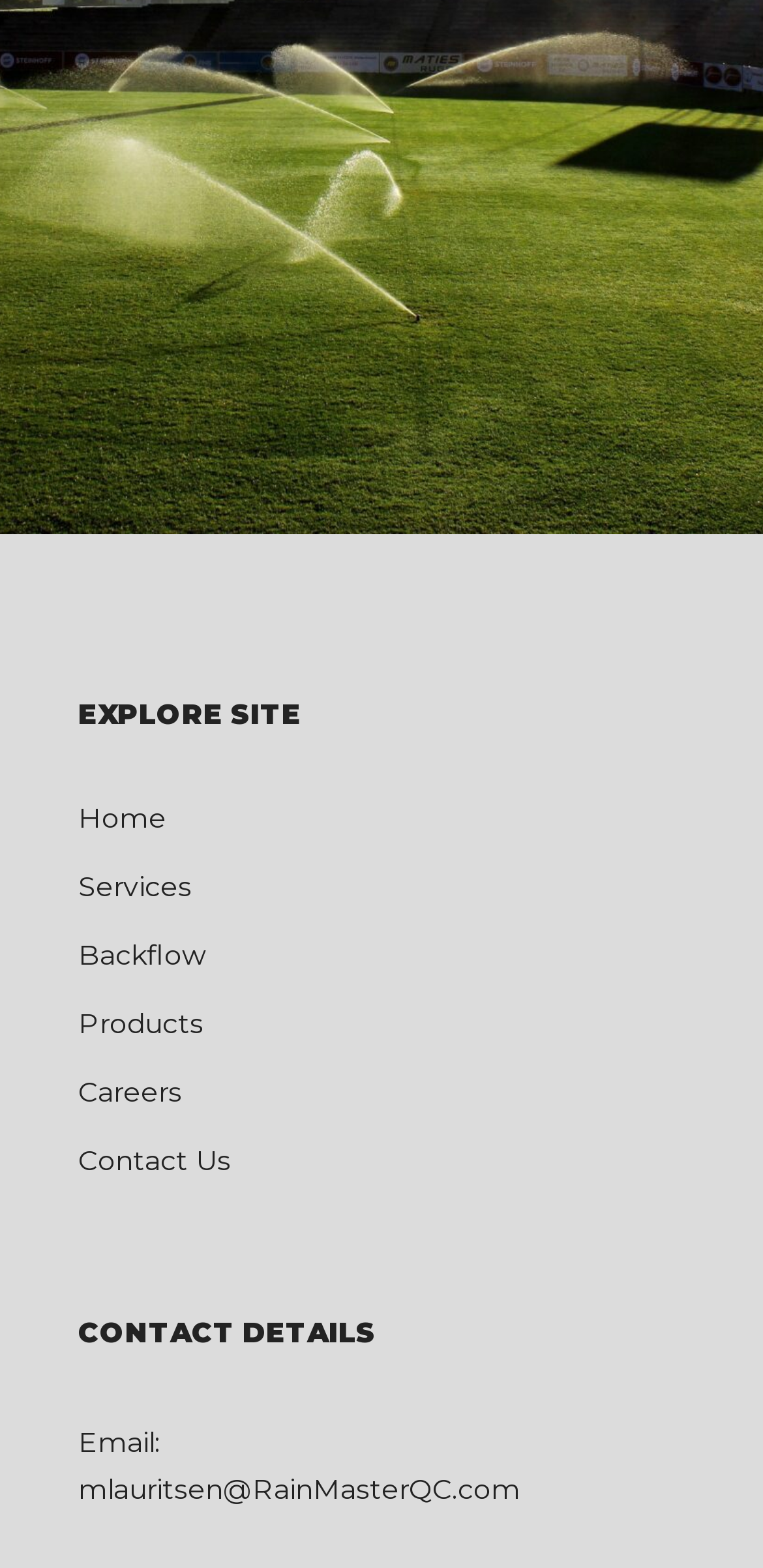How many links are in the main navigation?
Based on the image, please offer an in-depth response to the question.

I counted the number of links in the main navigation by looking at the links 'Home', 'Services', 'Backflow', 'Products', 'Careers', and 'Contact Us', which are all located at the top of the page.